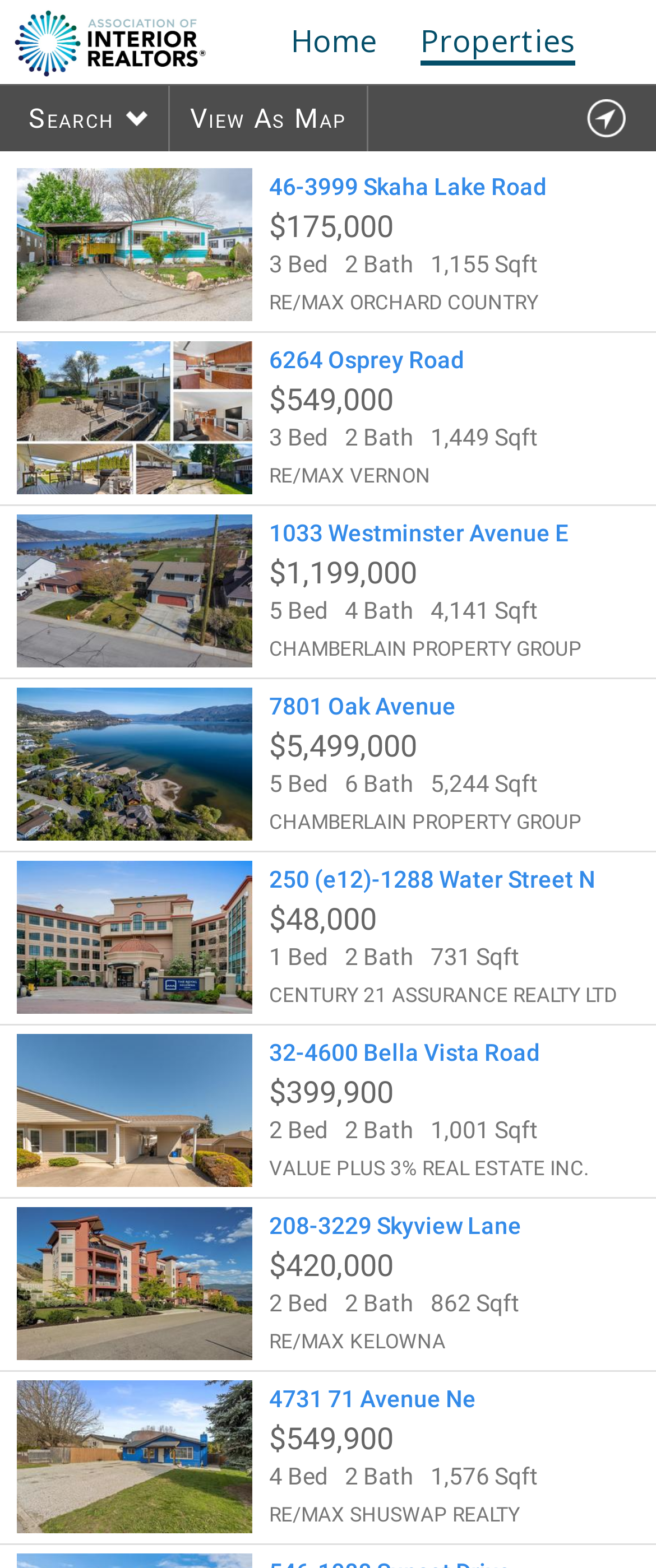Identify the bounding box for the described UI element. Provide the coordinates in (top-left x, top-left y, bottom-right x, bottom-right y) format with values ranging from 0 to 1: Search

[0.013, 0.055, 0.226, 0.096]